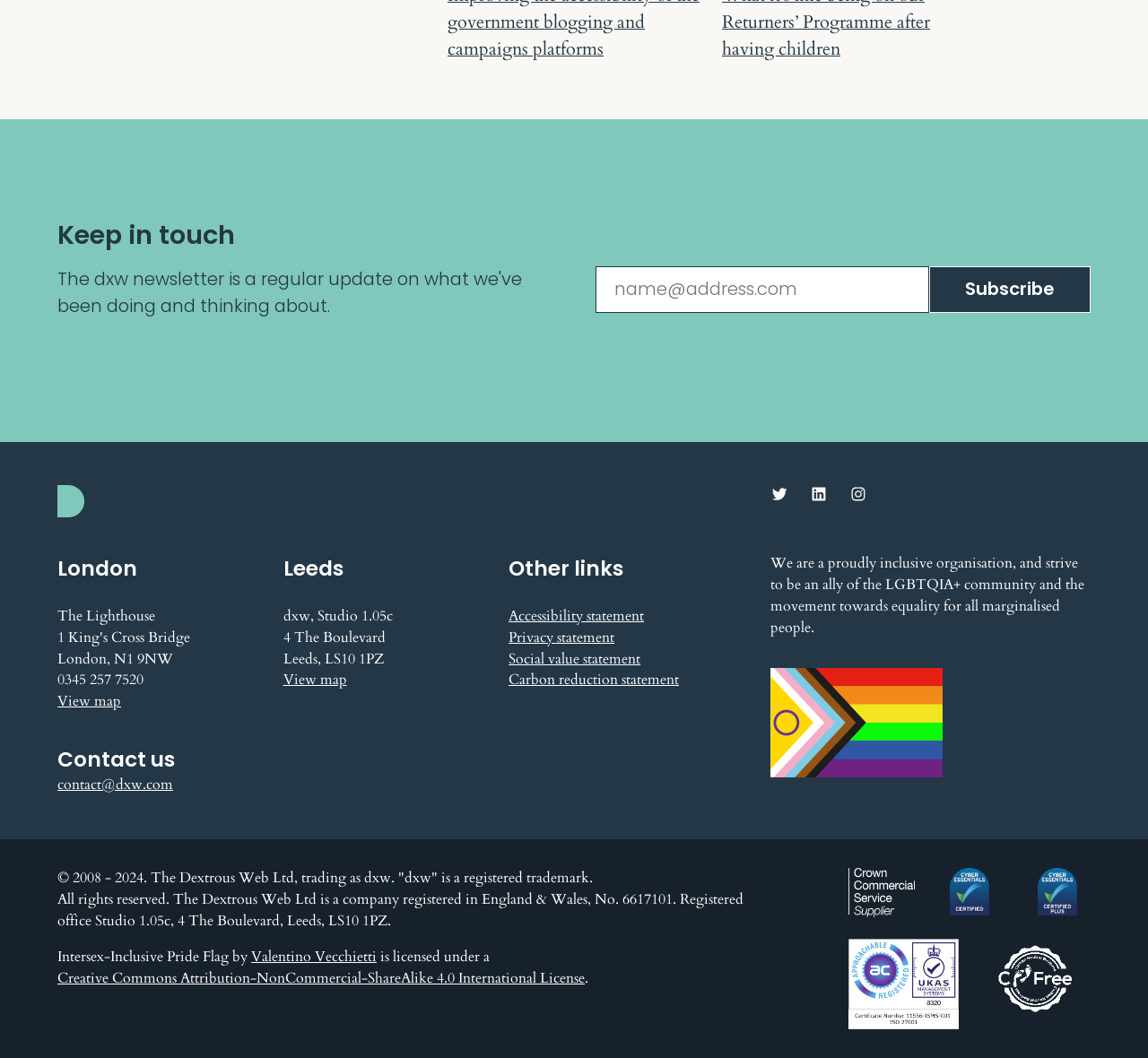Give a one-word or short phrase answer to this question: 
What is the phone number of the London office?

0345 257 7520